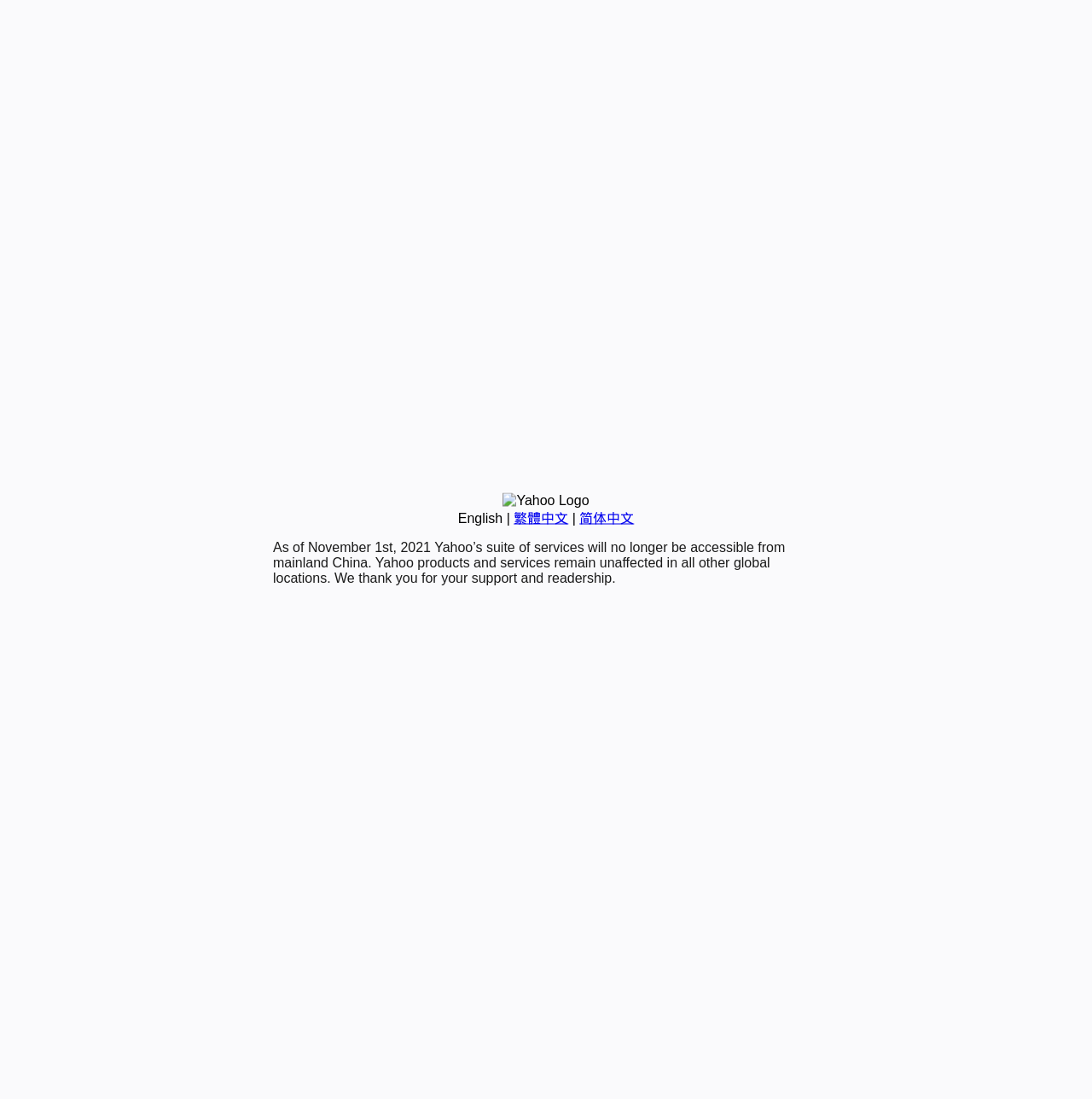Find the bounding box of the element with the following description: "繁體中文". The coordinates must be four float numbers between 0 and 1, formatted as [left, top, right, bottom].

[0.47, 0.465, 0.52, 0.478]